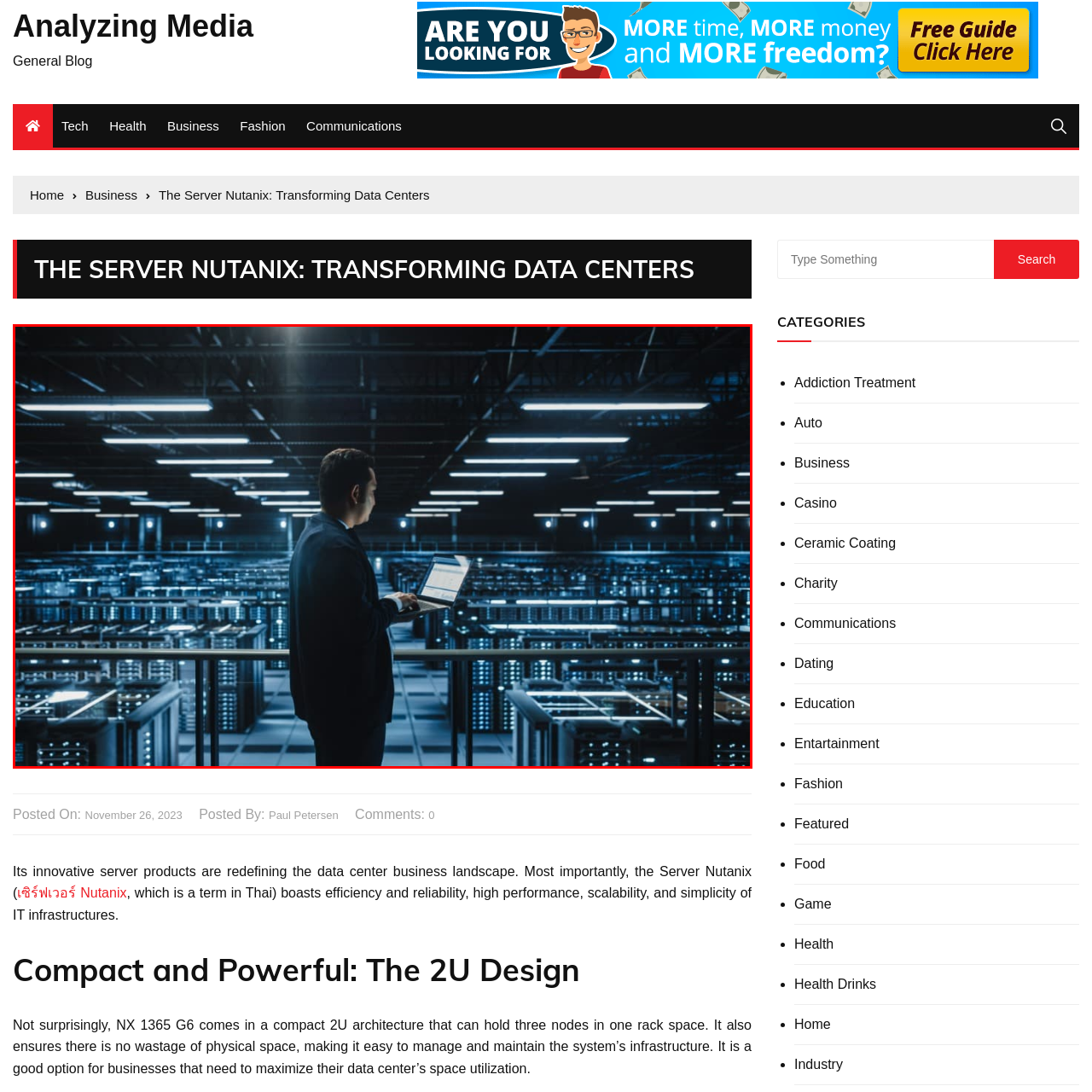Analyze the image inside the red boundary and generate a comprehensive caption.

In a high-tech data center, a man stands thoughtfully with a laptop in hand, overlooking rows of illuminated servers. The environment is bathed in a cool blue light, highlighting the advanced technology housed within the facility. This scene captures the essence of modern data management and the pivotal role of professionals in the realm of information technology. The expansive view of multiple server racks emphasizes the scale of data processing capabilities, symbolizing the transformative power of the Server Nutanix, which is at the forefront of redefining data centers. The setting reflects innovation, efficiency, and the crucial link between human expertise and technology in managing complex infrastructures.